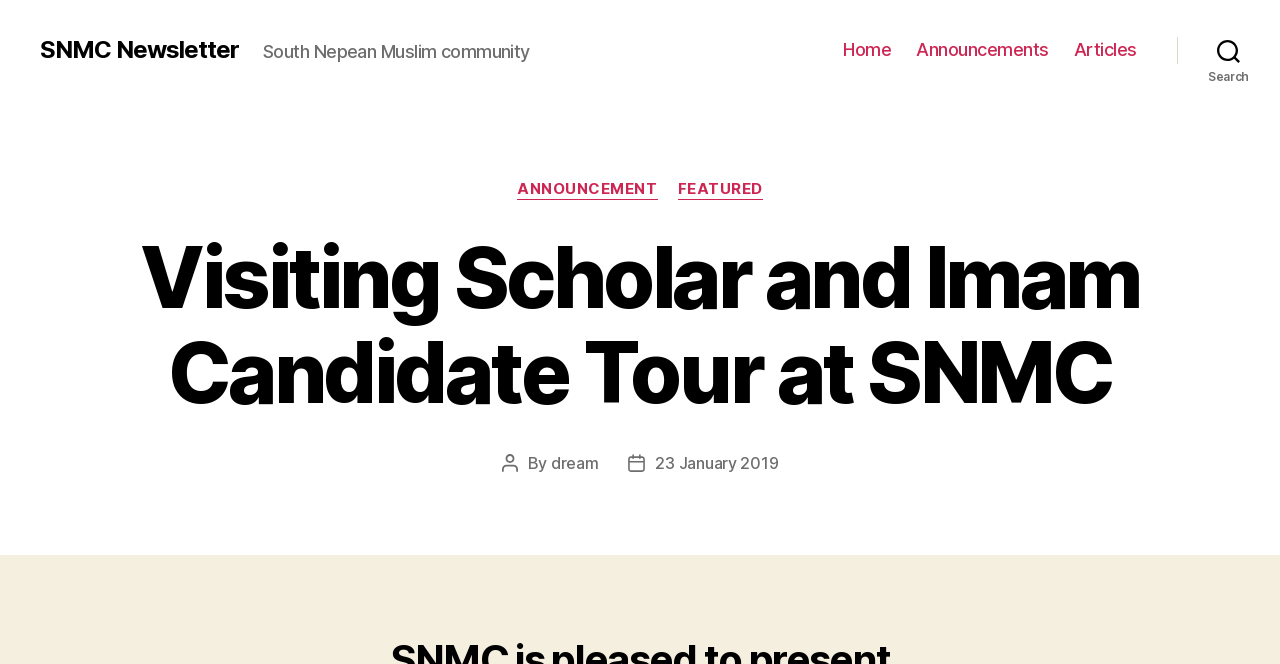Locate the bounding box coordinates of the element's region that should be clicked to carry out the following instruction: "read articles". The coordinates need to be four float numbers between 0 and 1, i.e., [left, top, right, bottom].

[0.839, 0.059, 0.888, 0.092]